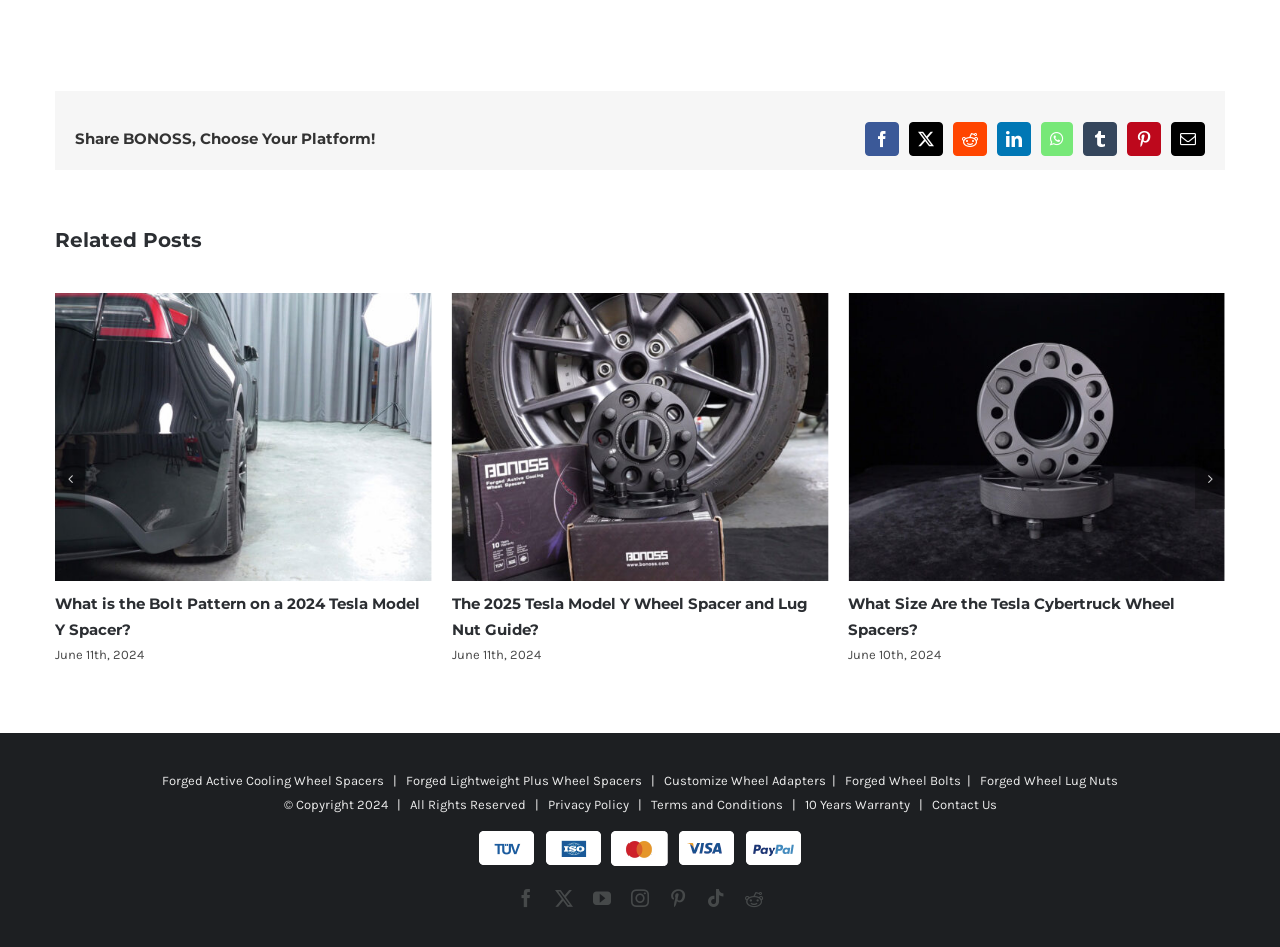What is the title of the webpage?
Provide a detailed and extensive answer to the question.

The title of the webpage is obtained from the heading element with the text 'Share BONOSS, Choose Your Platform!' which is located at the top of the webpage.